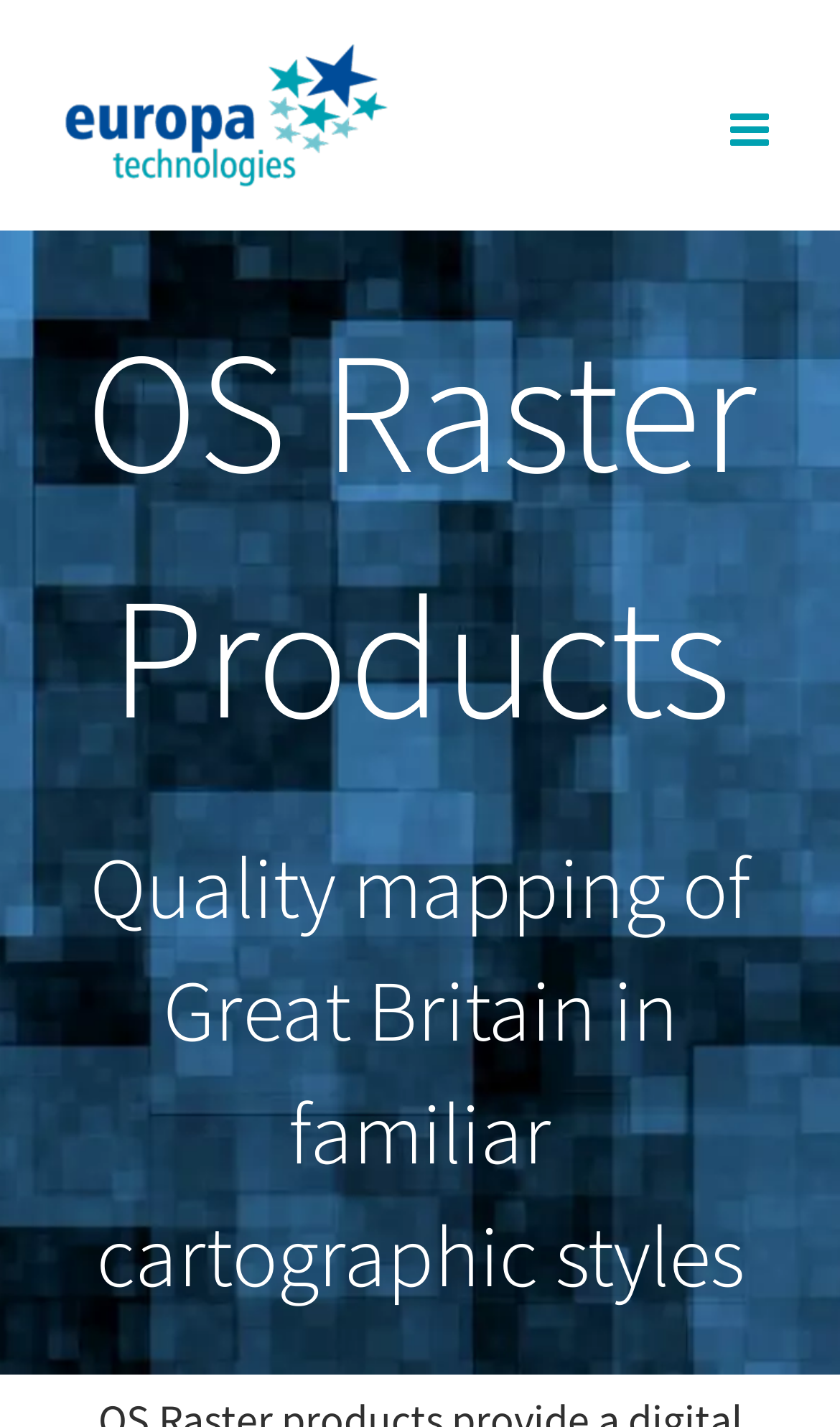Find the main header of the webpage and produce its text content.

OS Raster Products